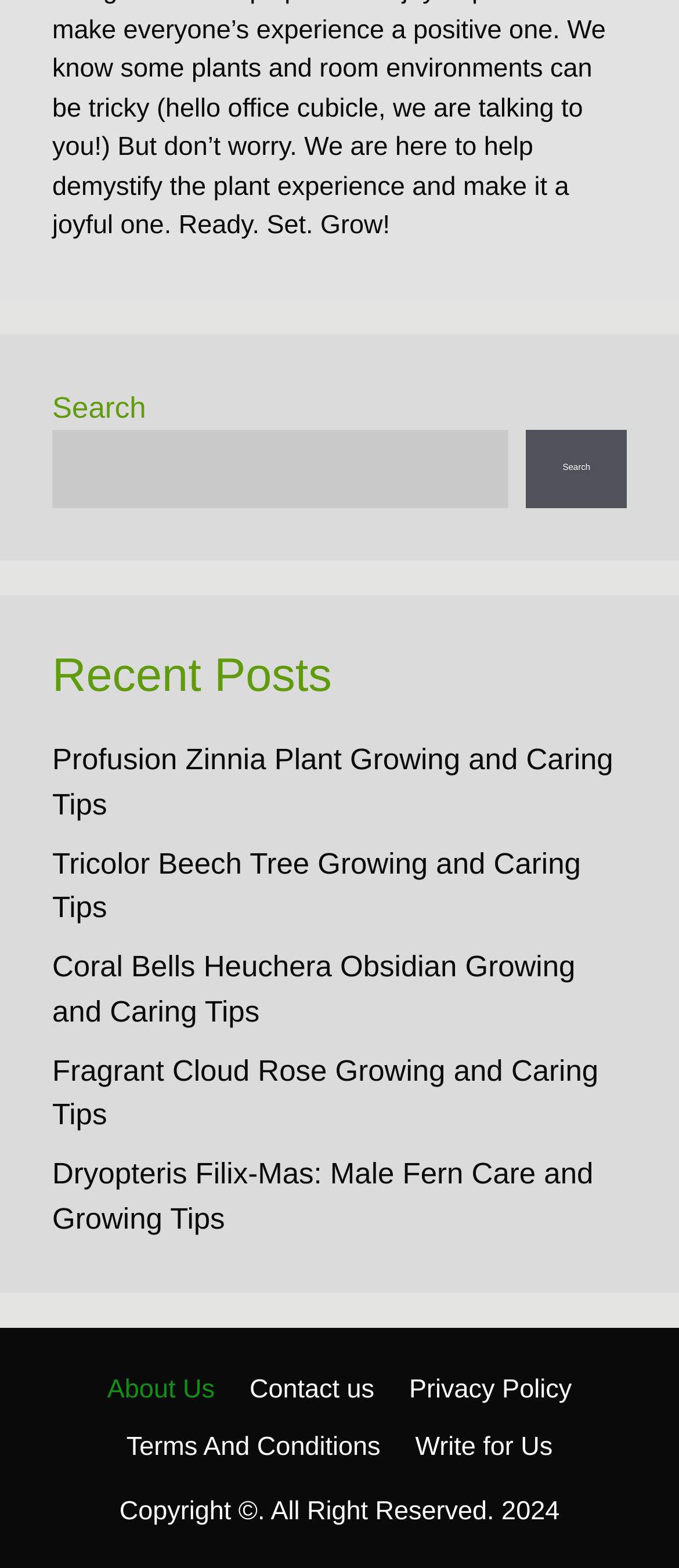Please identify the bounding box coordinates of the element's region that should be clicked to execute the following instruction: "read recent post about Profusion Zinnia Plant". The bounding box coordinates must be four float numbers between 0 and 1, i.e., [left, top, right, bottom].

[0.077, 0.474, 0.903, 0.524]